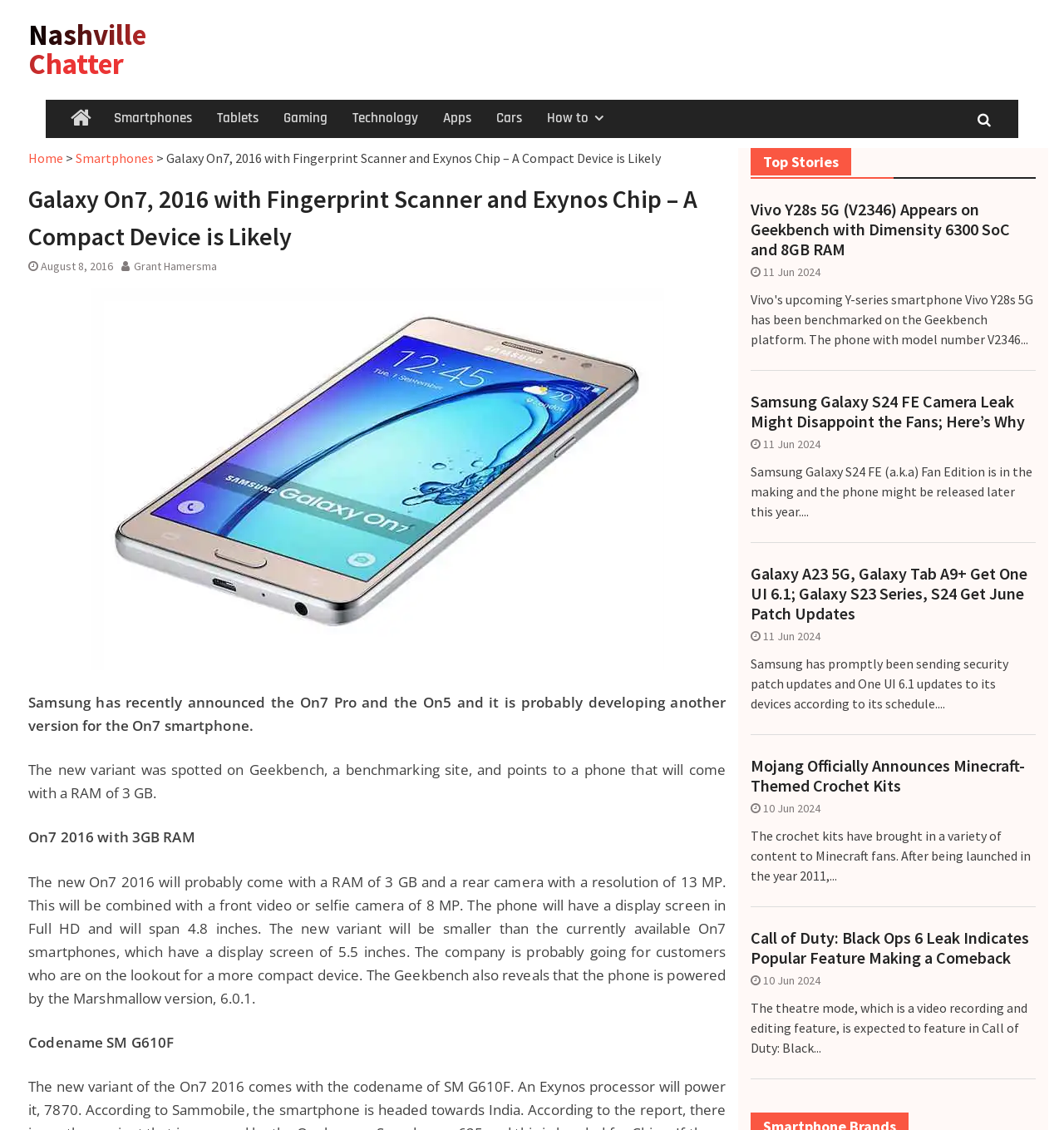Please specify the bounding box coordinates of the clickable region necessary for completing the following instruction: "Click on the 'Smartphones' link". The coordinates must consist of four float numbers between 0 and 1, i.e., [left, top, right, bottom].

[0.095, 0.088, 0.192, 0.122]